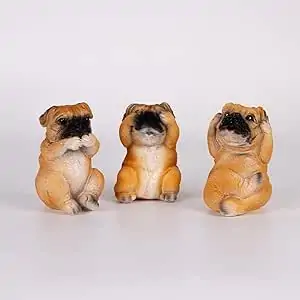Provide a short answer to the following question with just one word or phrase: What is the purpose of the figurines?

Decor or gift